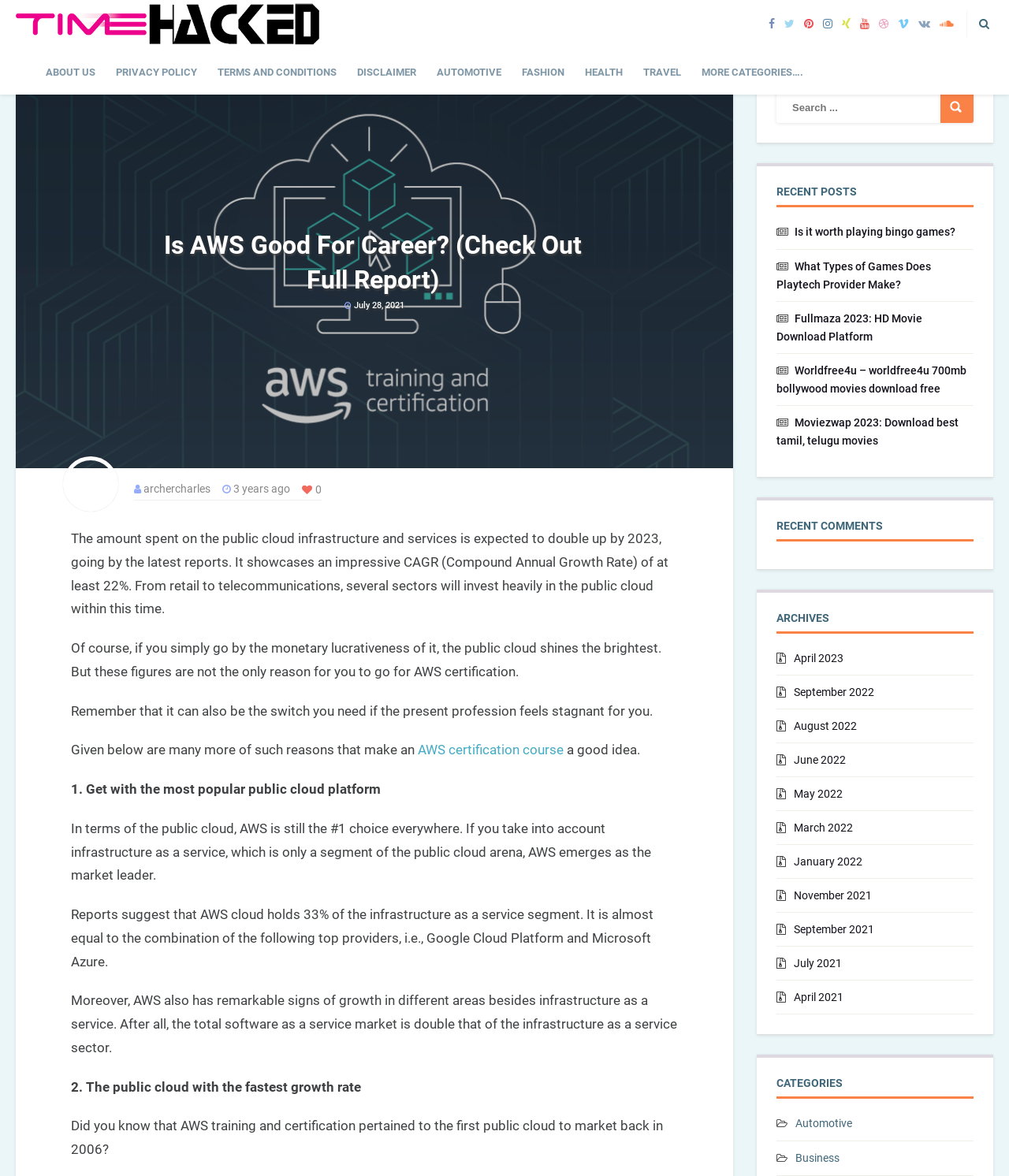What are the categories listed at the bottom of the page?
Examine the image and give a concise answer in one word or a short phrase.

Automotive, Business, etc.